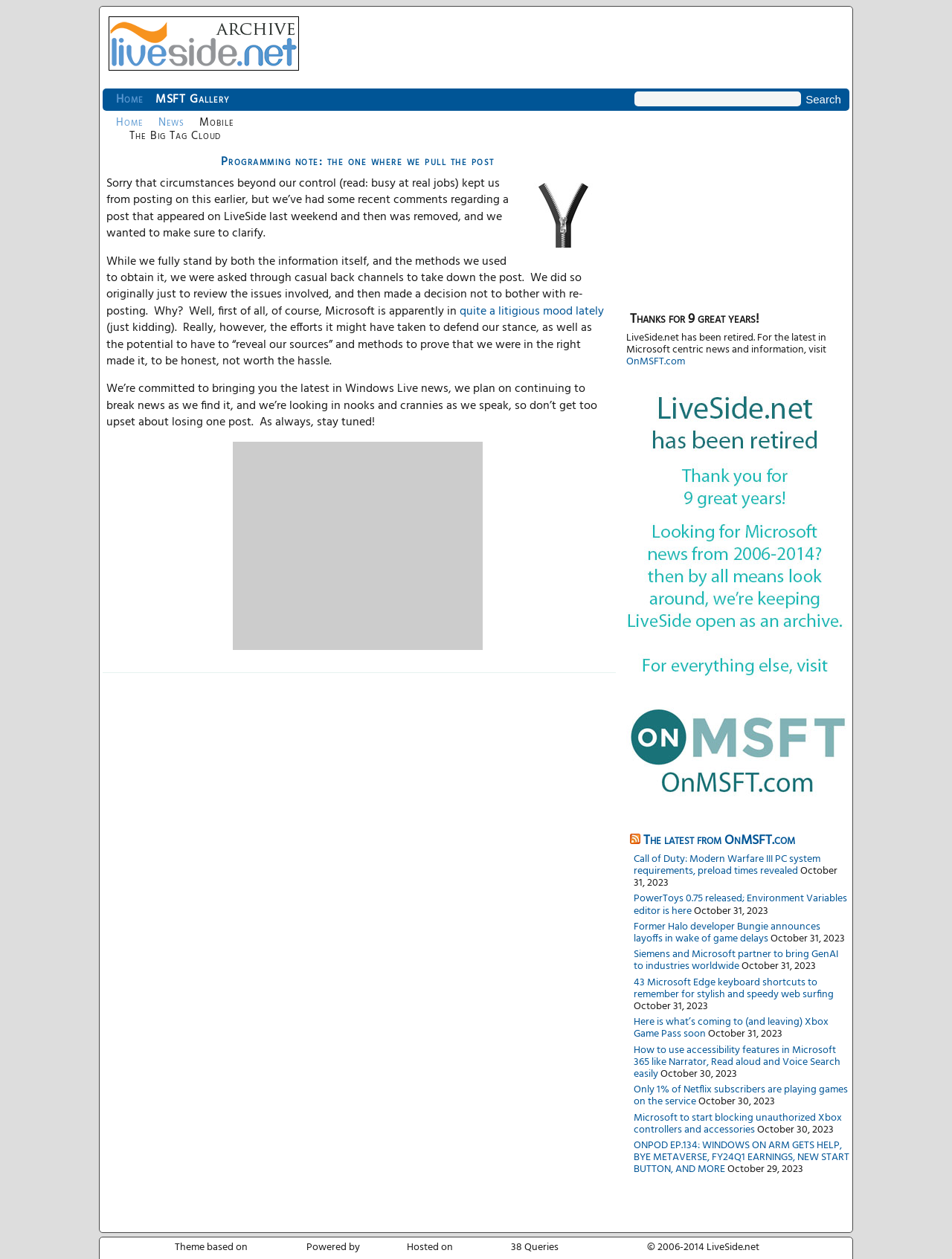Provide the bounding box coordinates of the HTML element this sentence describes: "Mobile". The bounding box coordinates consist of four float numbers between 0 and 1, i.e., [left, top, right, bottom].

[0.21, 0.09, 0.246, 0.105]